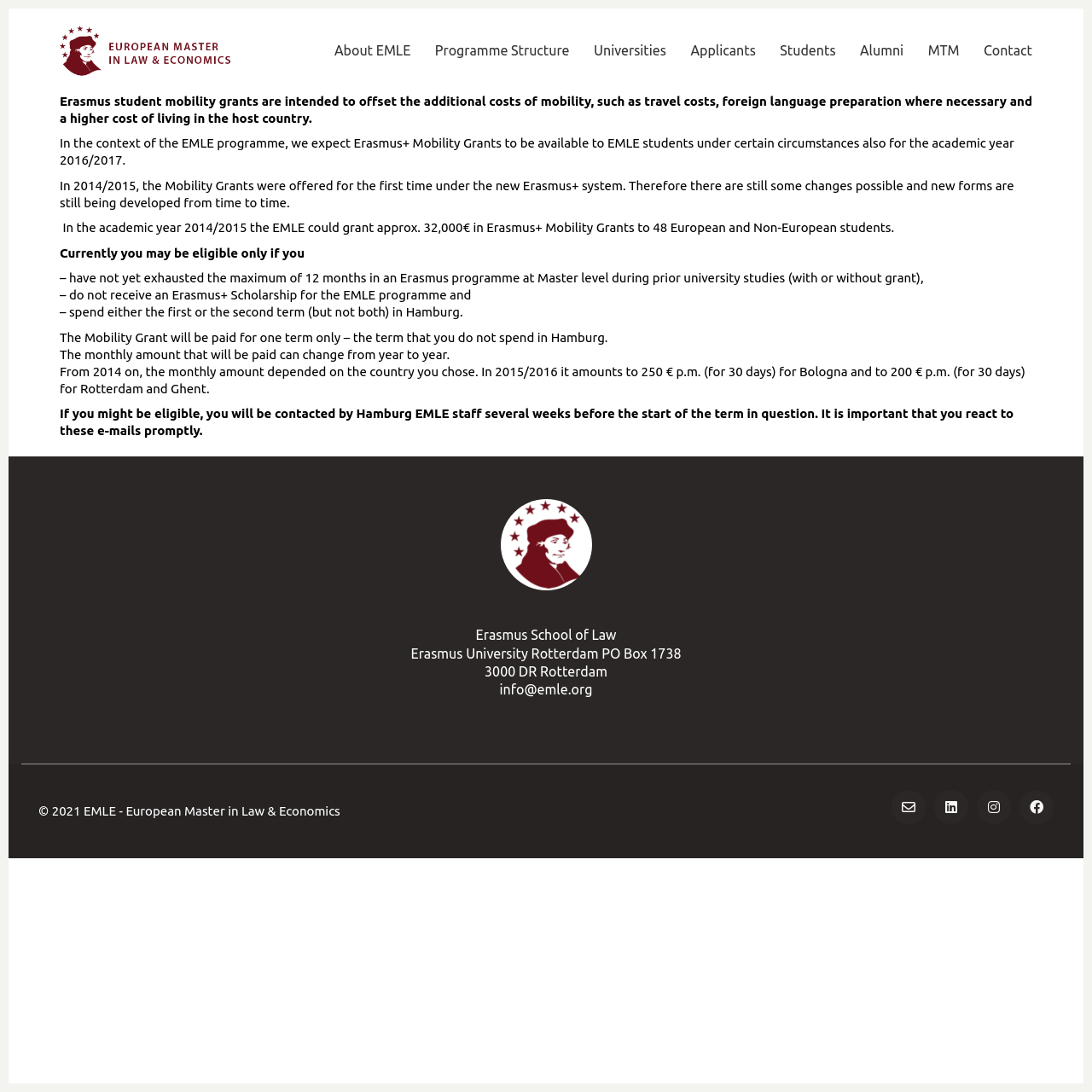Please identify the bounding box coordinates of the clickable area that will fulfill the following instruction: "Click on the 'Applicants' link". The coordinates should be in the format of four float numbers between 0 and 1, i.e., [left, top, right, bottom].

[0.632, 0.038, 0.692, 0.055]